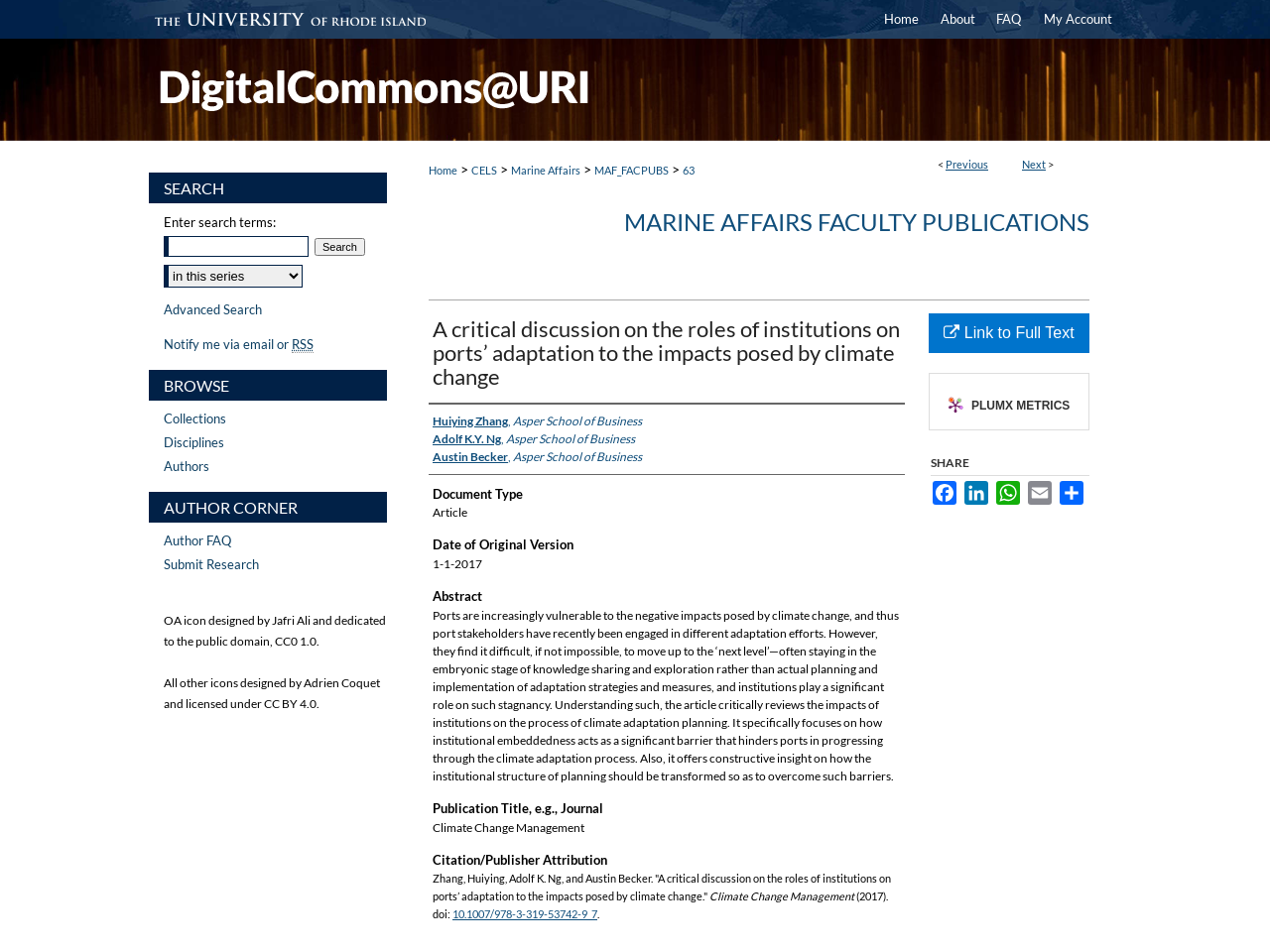Provide the bounding box coordinates of the HTML element this sentence describes: "Advanced Search".

[0.129, 0.317, 0.206, 0.333]